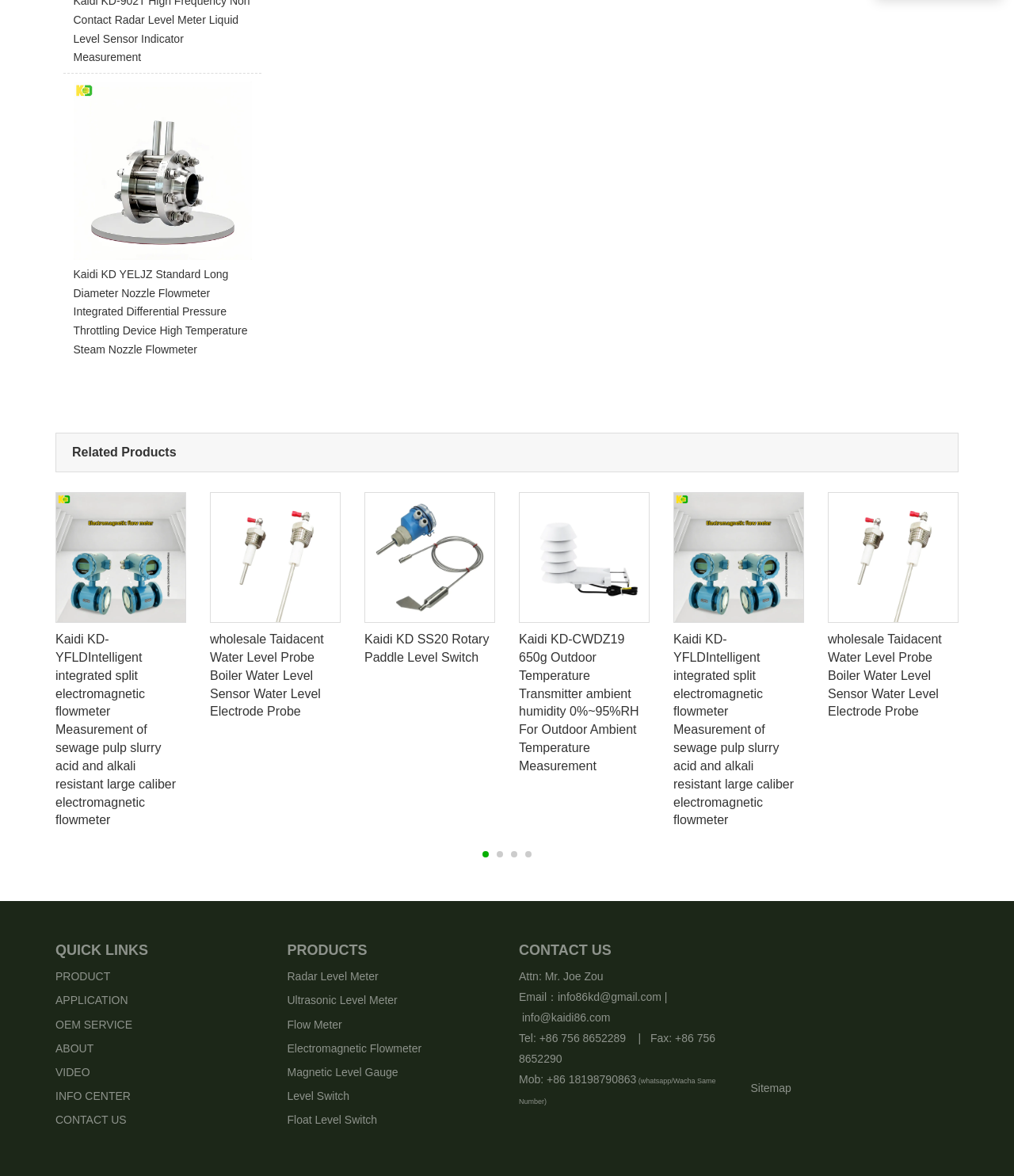Please specify the bounding box coordinates of the element that should be clicked to execute the given instruction: 'Check the sitemap'. Ensure the coordinates are four float numbers between 0 and 1, expressed as [left, top, right, bottom].

[0.74, 0.92, 0.78, 0.931]